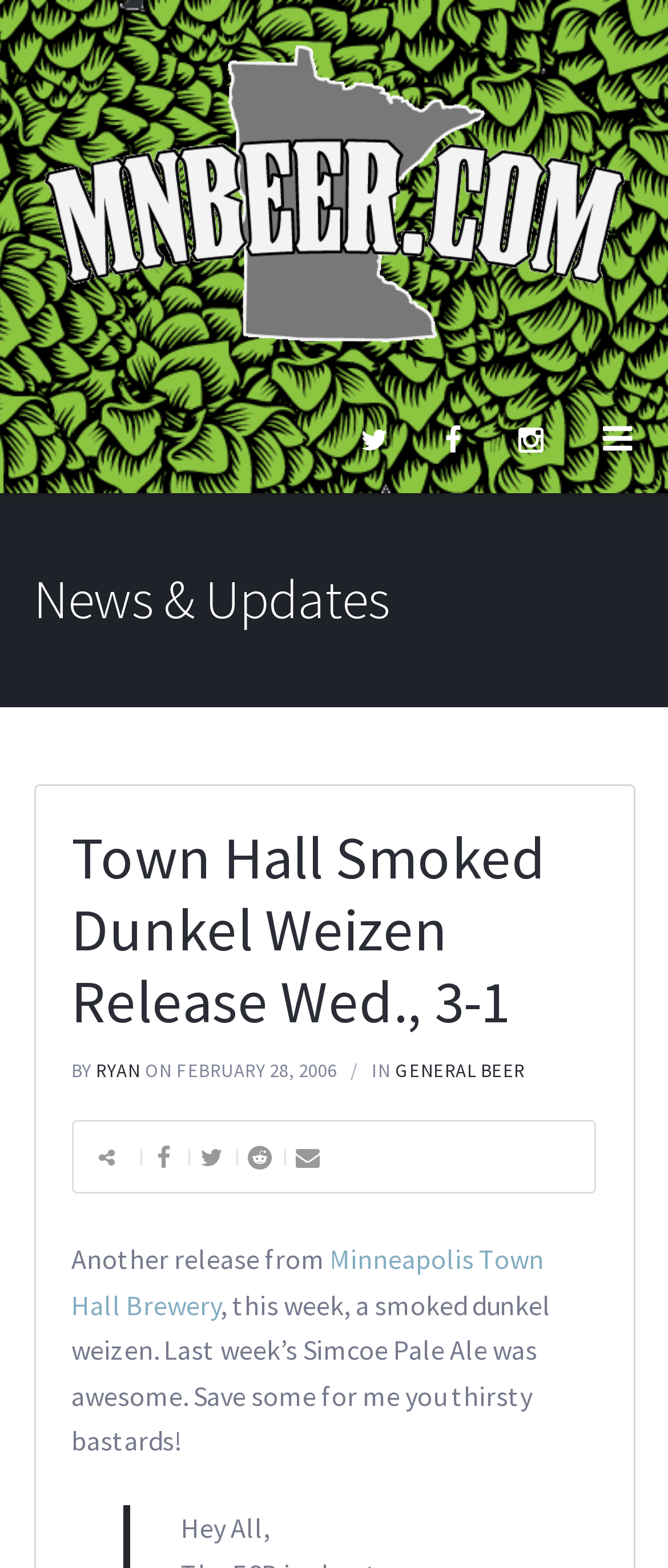Extract the bounding box coordinates for the described element: "general beer". The coordinates should be represented as four float numbers between 0 and 1: [left, top, right, bottom].

[0.591, 0.675, 0.786, 0.69]